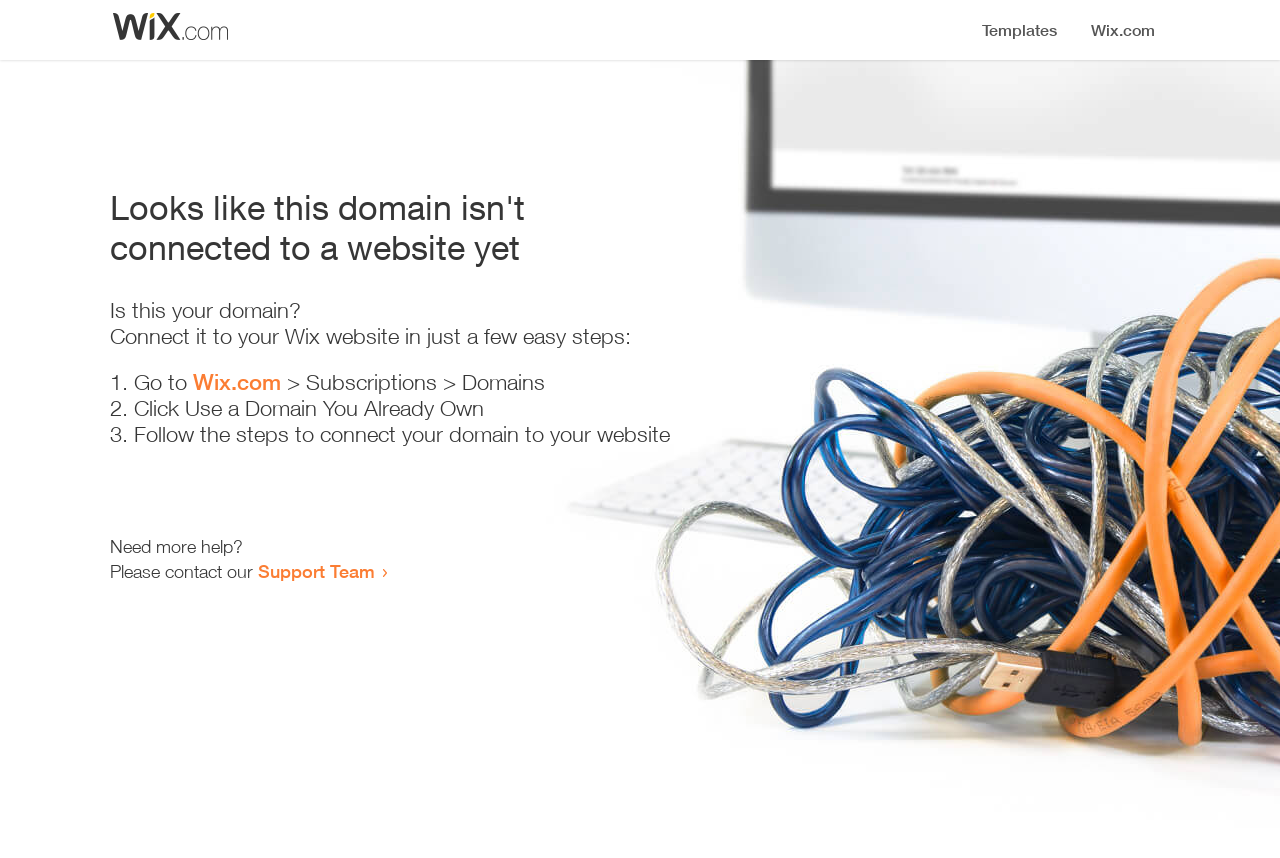Using a single word or phrase, answer the following question: 
What is the purpose of the provided instructions?

To connect domain